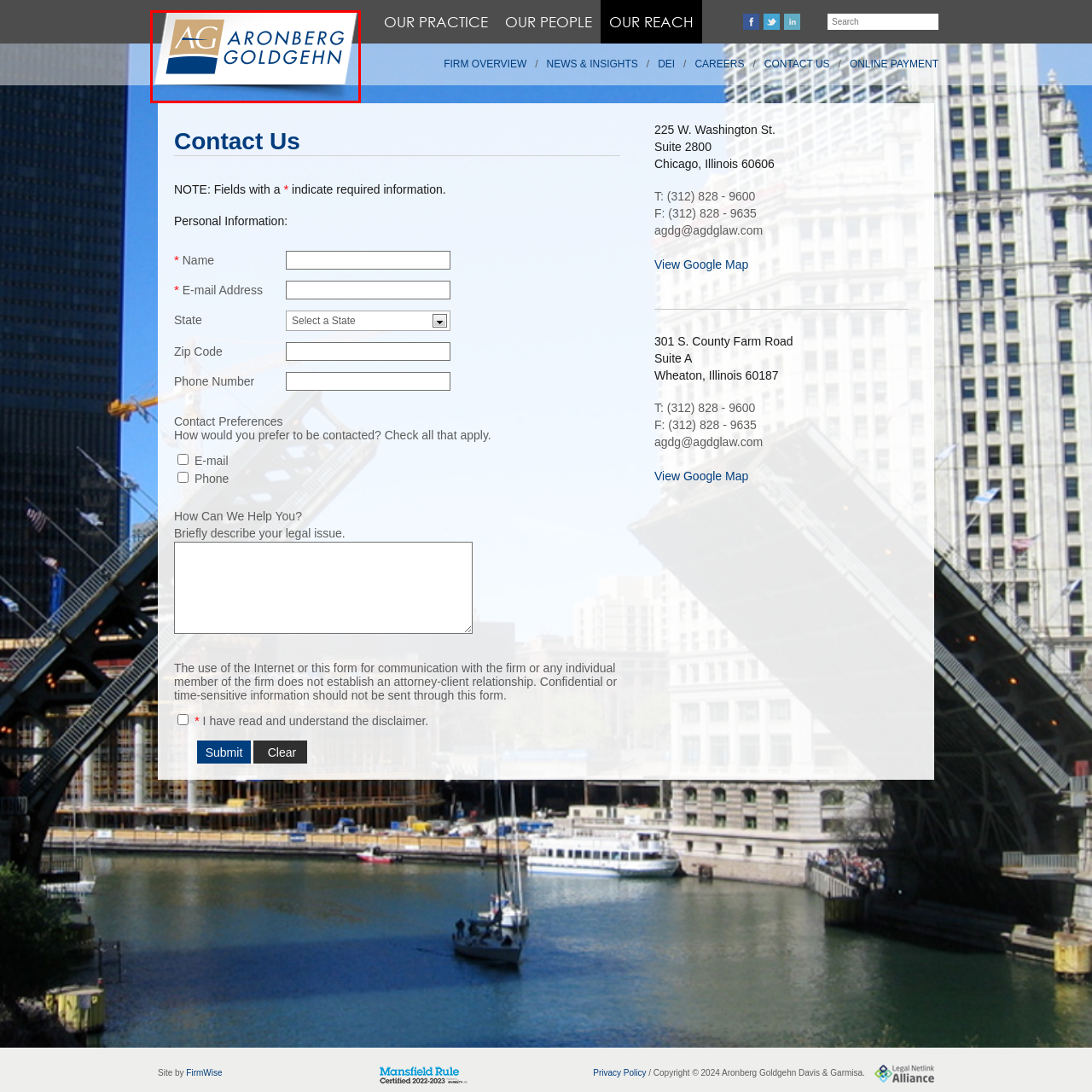What is the font style of the full name 'Aronberg Goldgehn'?
Review the image inside the red bounding box and give a detailed answer.

The full name 'Aronberg Goldgehn' is presented in a modern, sans-serif font, which indicates that the font style of the full name is modern and sans-serif.